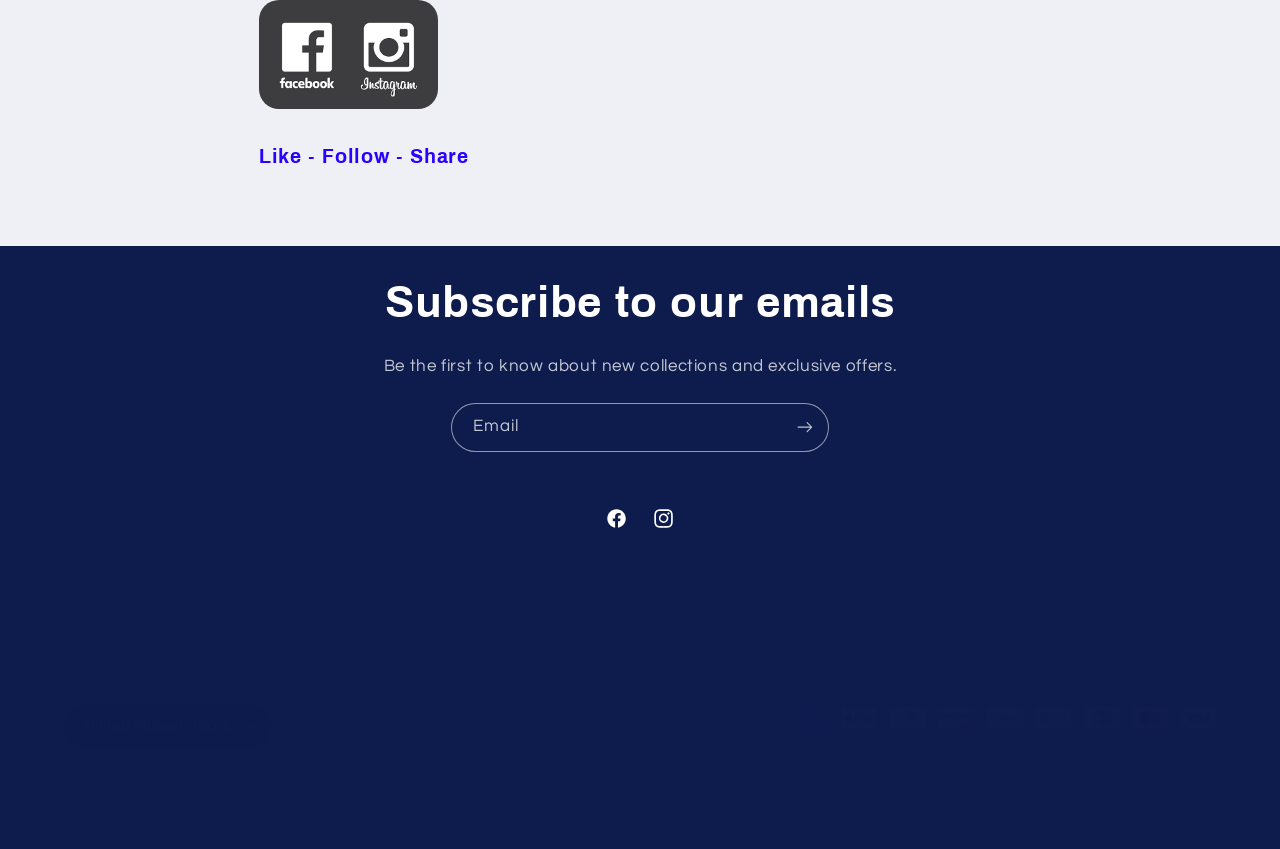From the element description Refund policy, predict the bounding box coordinates of the UI element. The coordinates must be specified in the format (top-left x, top-left y, bottom-right x, bottom-right y) and should be within the 0 to 1 range.

[0.348, 0.93, 0.413, 0.953]